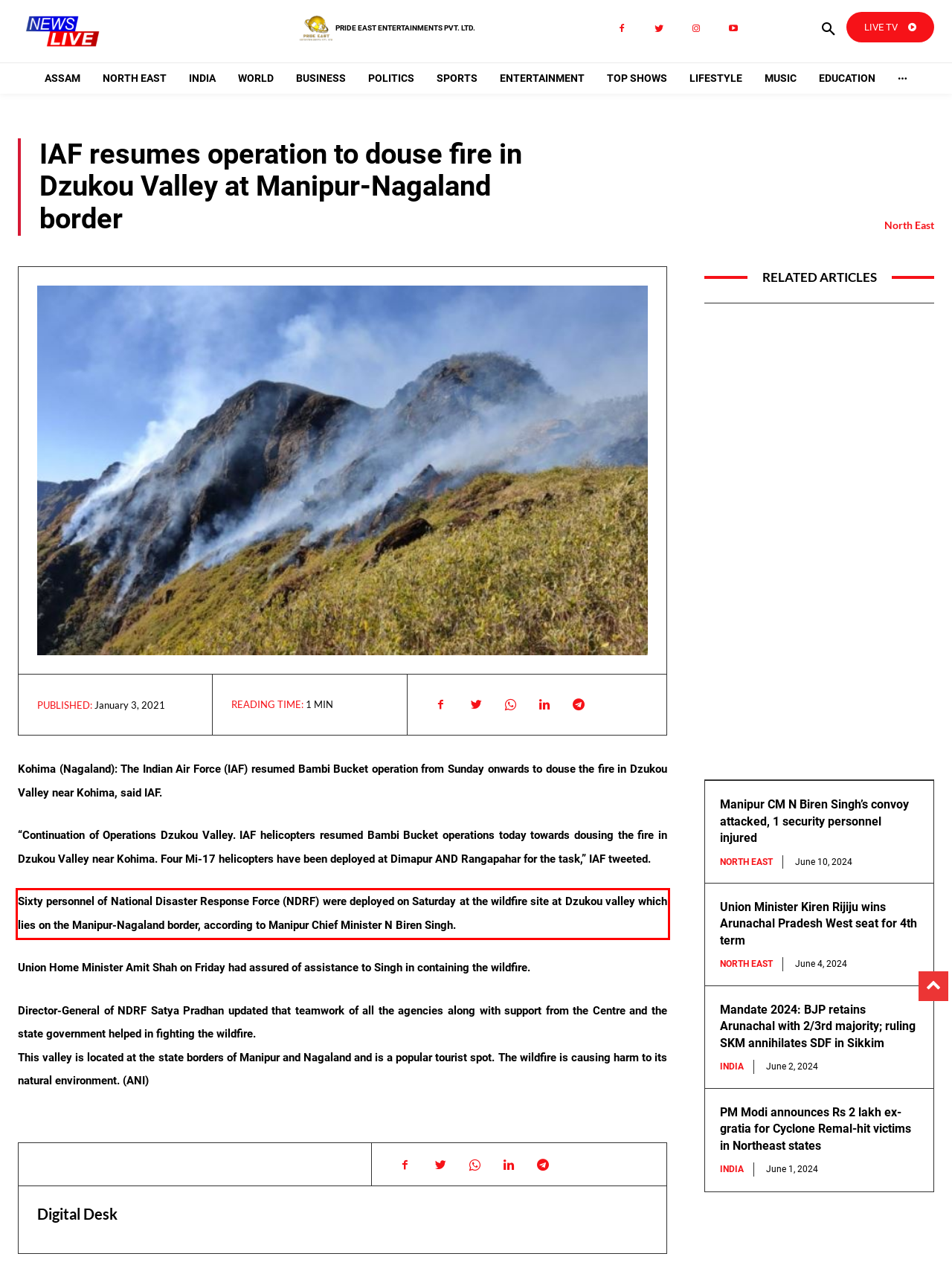Please perform OCR on the text within the red rectangle in the webpage screenshot and return the text content.

Sixty personnel of National Disaster Response Force (NDRF) were deployed on Saturday at the wildfire site at Dzukou valley which lies on the Manipur-Nagaland border, according to Manipur Chief Minister N Biren Singh.